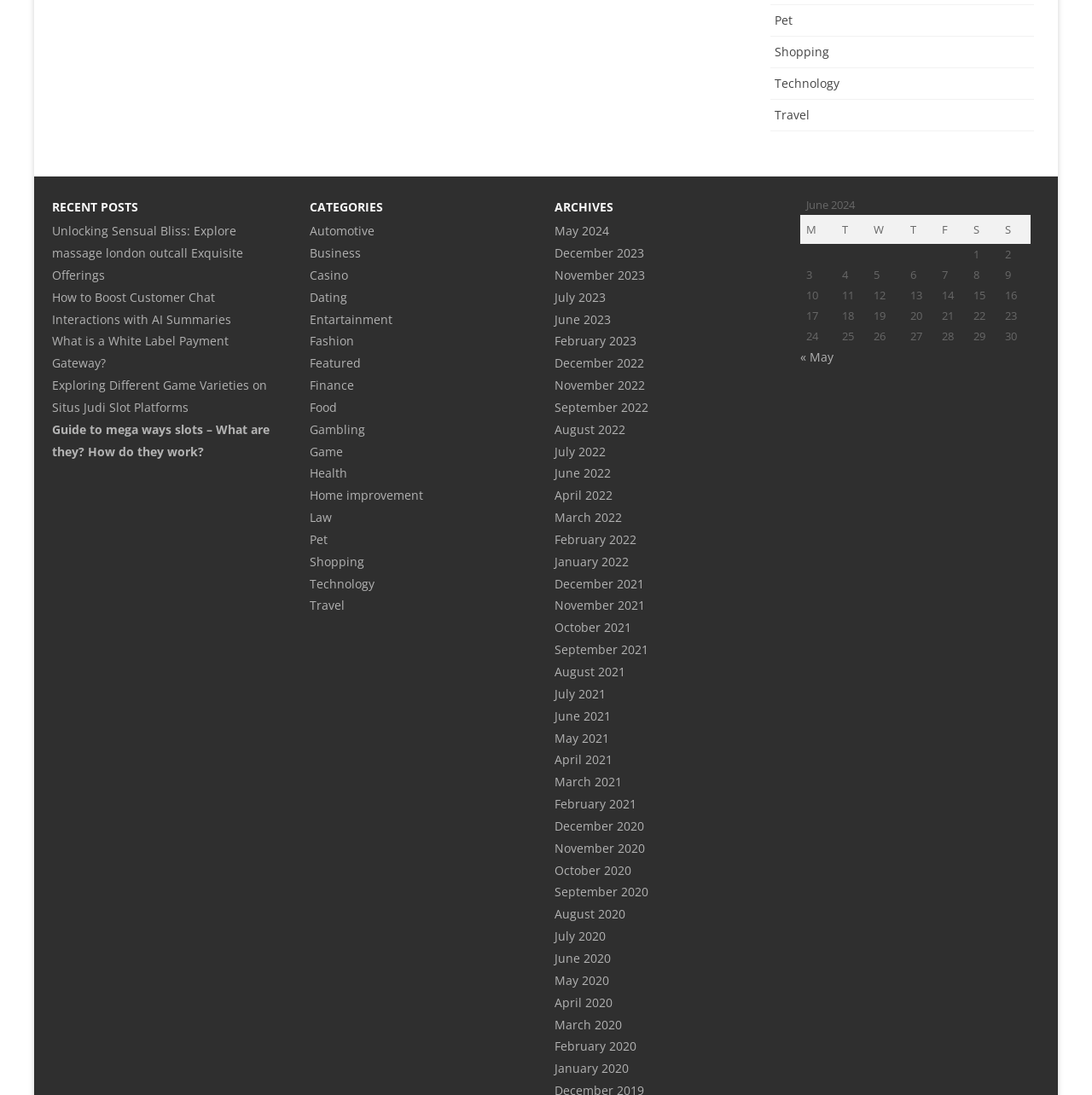What is the earliest month listed in the archives?
Please give a detailed and elaborate explanation in response to the question.

In the 'ARCHIVES' section, I found a list of months and years, with the earliest being January 2020, which is linked to a specific archive page.